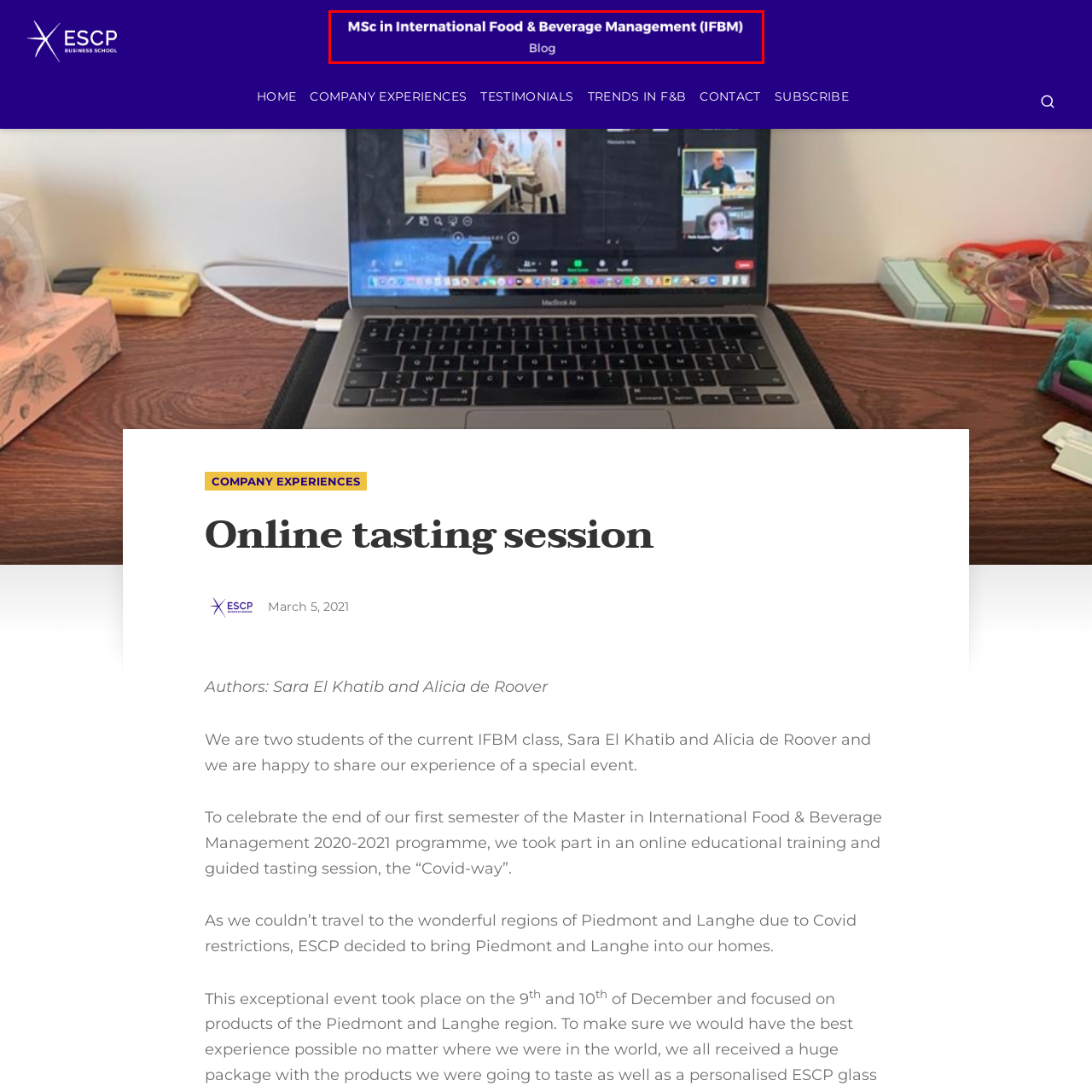What is the focus of the blog?
Focus on the area within the red boundary in the image and answer the question with one word or a short phrase.

Food and Beverage